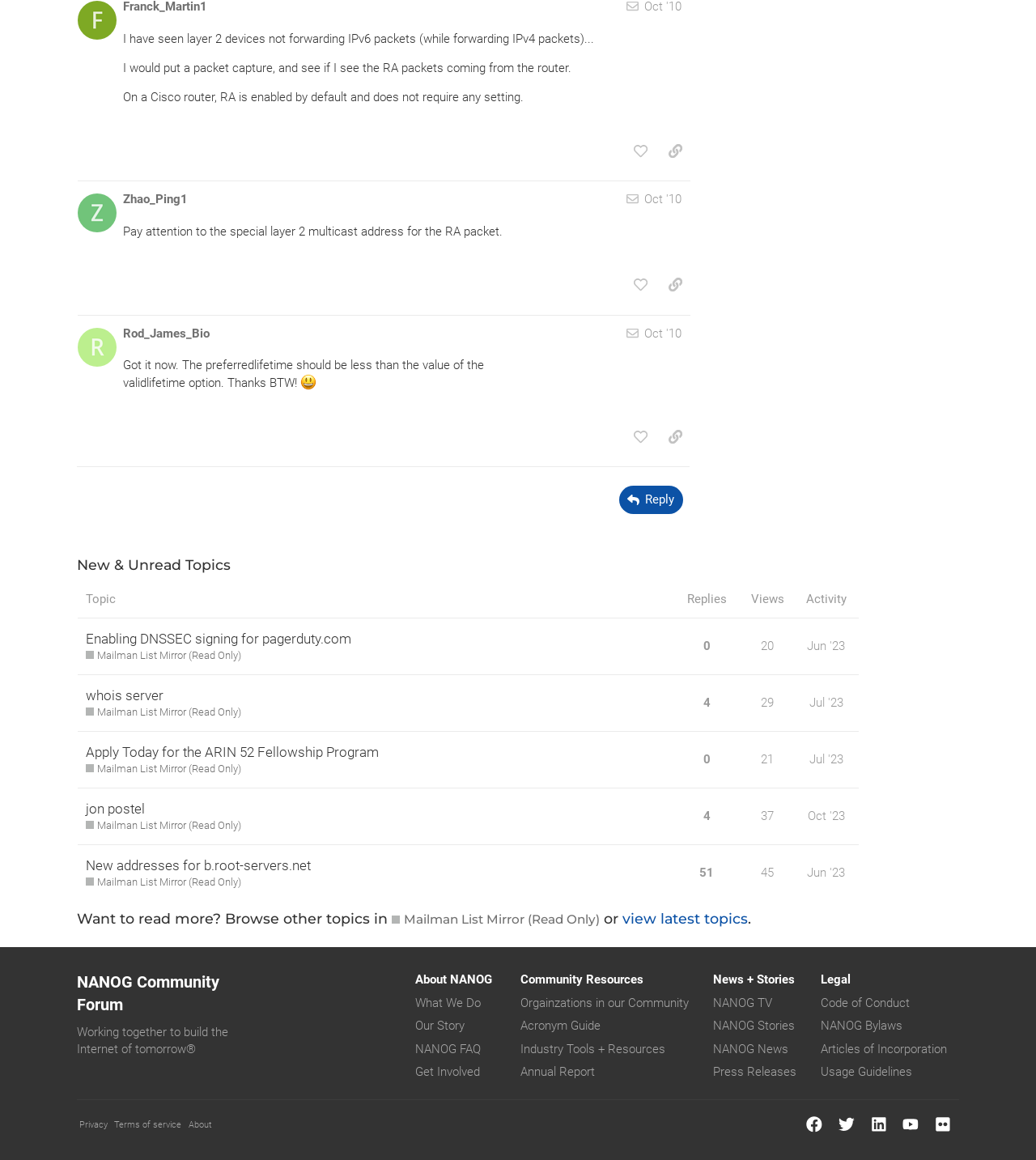Look at the image and give a detailed response to the following question: Who wrote post #7?

The author of post #7 is identified as Rod_James_Bio, as indicated by the link 'Rod_James_Bio' in the heading of the post.